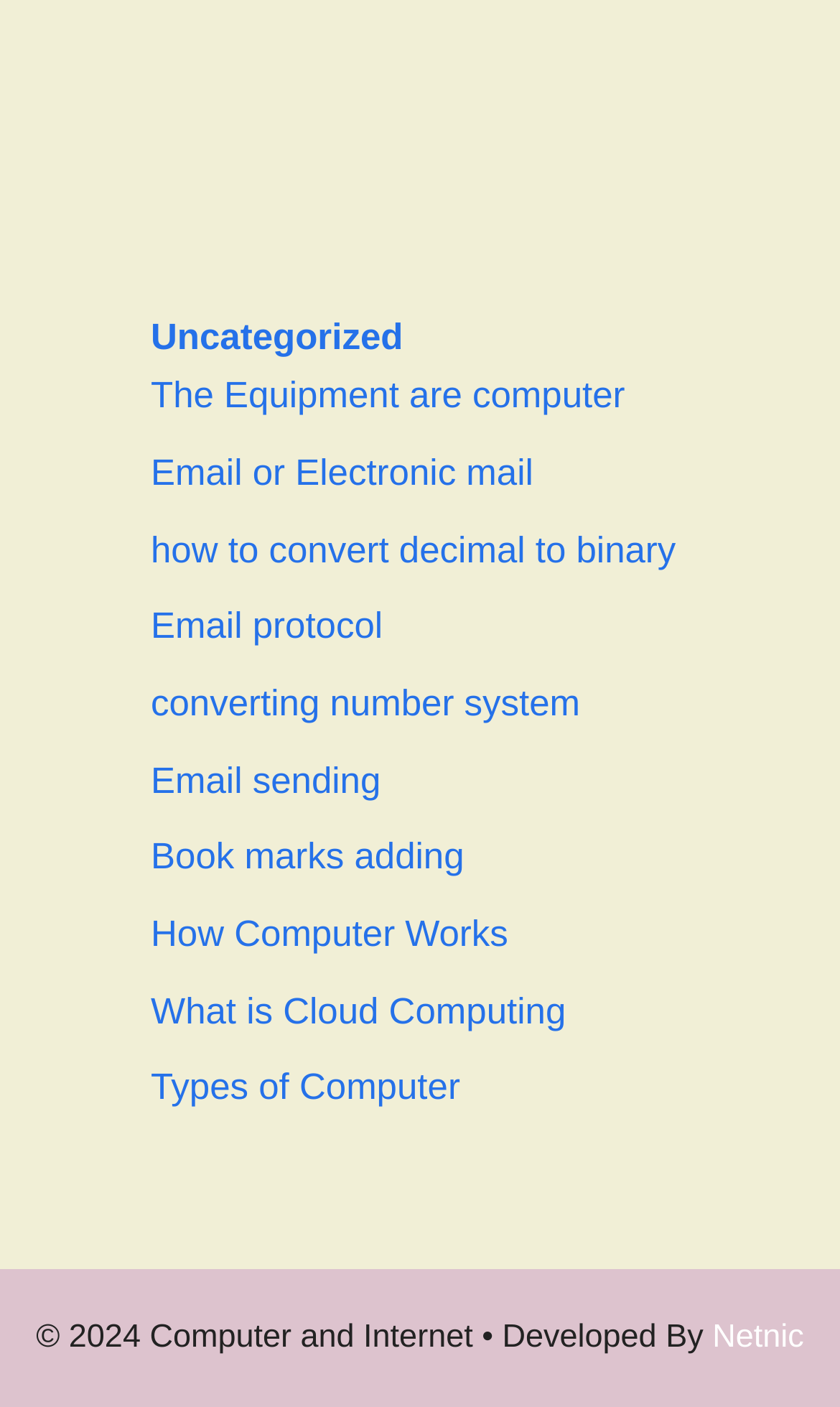Identify the bounding box coordinates of the part that should be clicked to carry out this instruction: "Click on the link to learn about how computer works".

[0.179, 0.649, 0.605, 0.678]